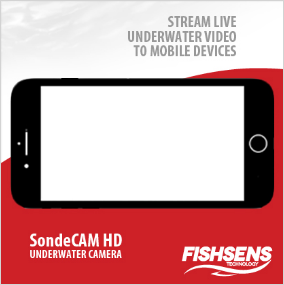Explain the image in a detailed way.

The image features the FishSens SondeCAM HD, an advanced underwater camera designed for streaming live video to mobile devices. Prominently displayed is a stylized depiction of a smartphone, representing the camera’s capability to connect seamlessly to mobile technology. The background incorporates a vibrant red design, enhancing its visibility and appeal. Text in bold, white letters highlights the camera's purpose, reading "STREAM LIVE UNDERWATER VIDEO TO MOBILE DEVICES" alongside the product name, "SondeCAM HD," and "UNDERWATER CAMERA." This engaging layout emphasizes the innovative nature of the FishSens technology, providing users with real-time aquatic views, ideal for research, monitoring, or recreational activities in water settings.